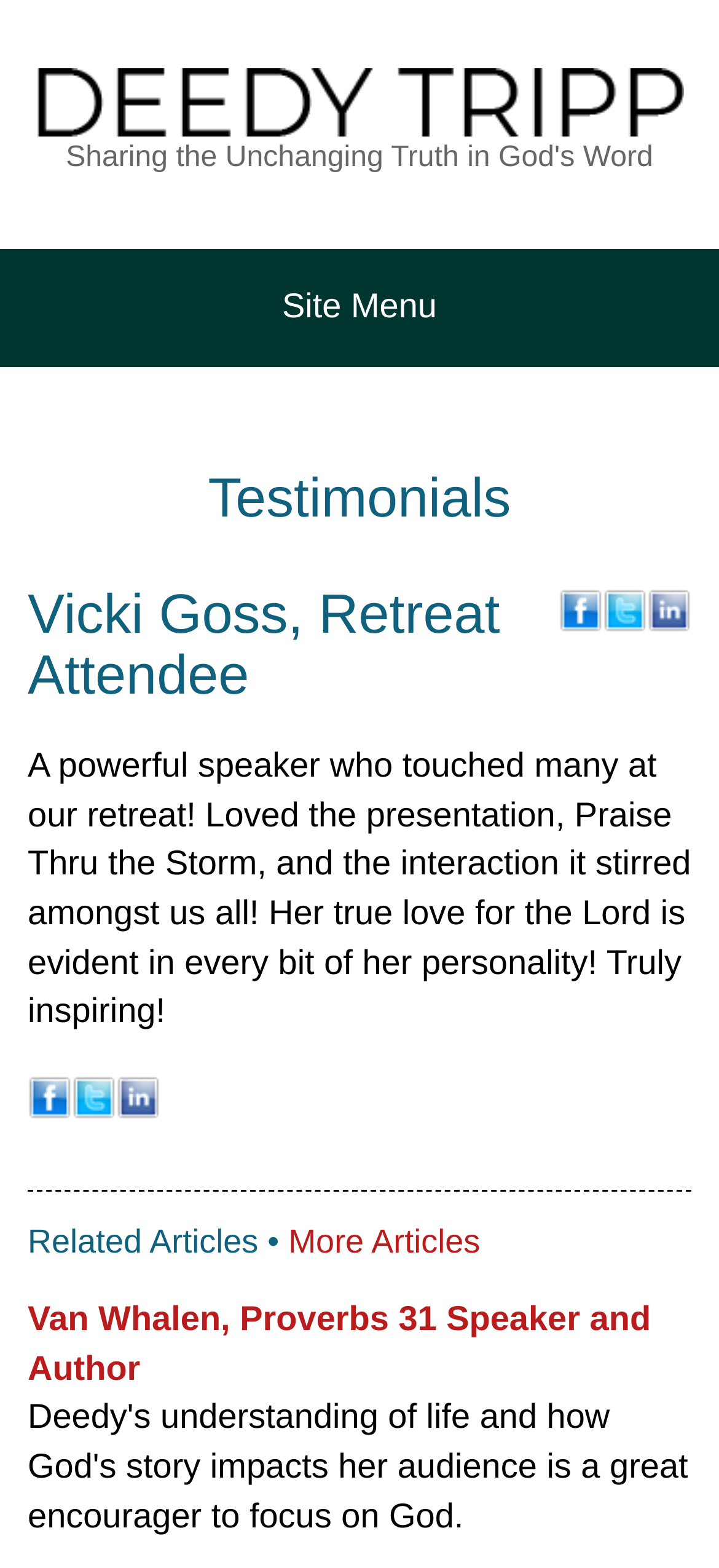Provide an in-depth caption for the elements present on the webpage.

This webpage is about testimonials, specifically featuring Vicki Goss, a retreat attendee. At the top, there is a link to the site menu, followed by a heading that reads "Testimonials". Below the heading, there is a large image that spans almost the entire width of the page, accompanied by a link. 

On the top right, there are three social media links, each with its corresponding icon, for Facebook, Twitter, and LinkedIn. These links are repeated at the bottom left of the page, again with their respective icons.

The main content of the page is a testimonial about Vicki Goss, which is a lengthy text that praises her as a powerful speaker who touched many at the retreat. The text is positioned below the heading and the image.

Below the testimonial, there is a heading that reads "Related Articles • More Articles", followed by a link to "More Articles". Finally, there is another link to a related article about Van Whalen, a Proverbs 31 speaker and author, at the bottom of the page.